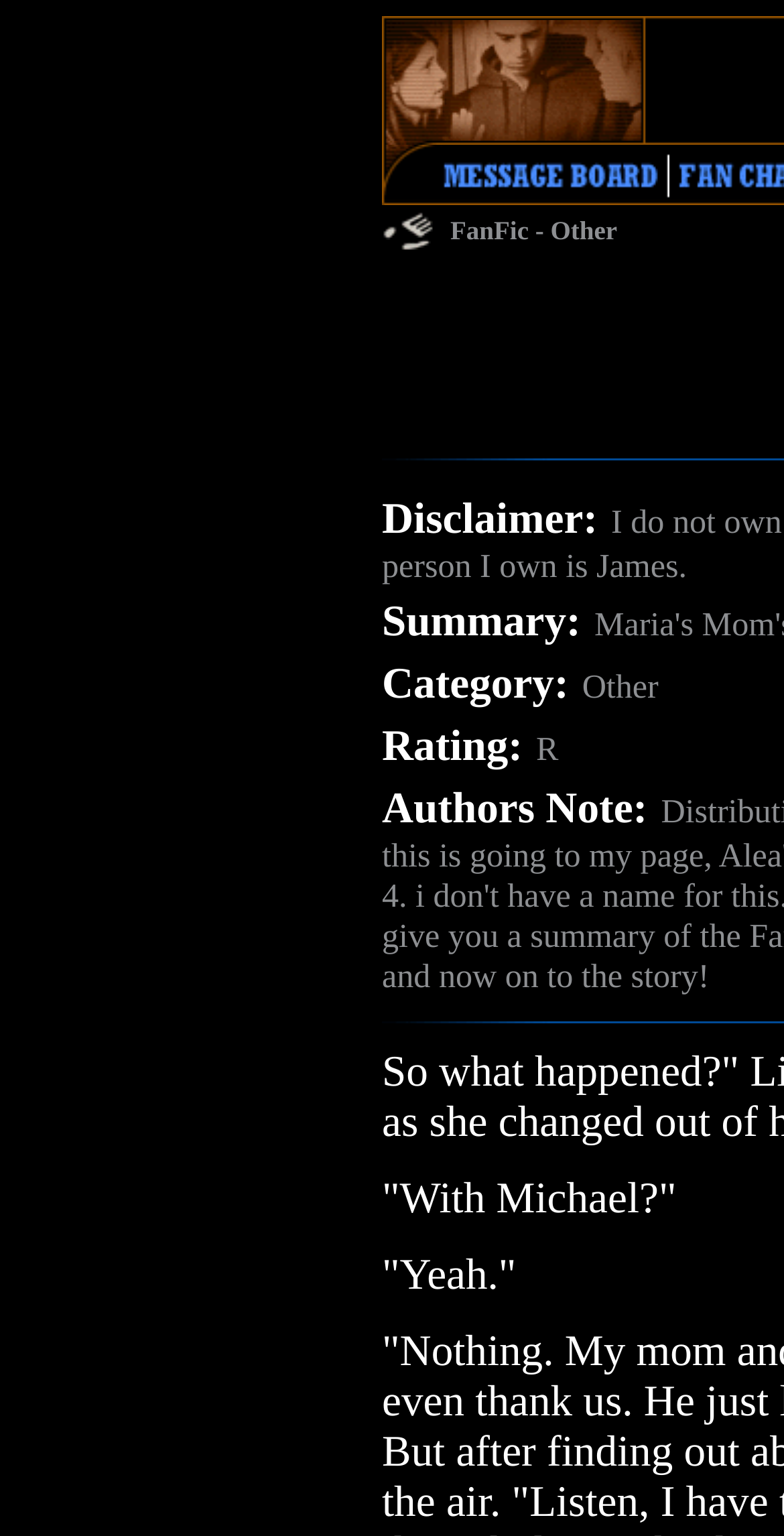What is the category of the fan fiction story?
Using the image, provide a concise answer in one word or a short phrase.

Other